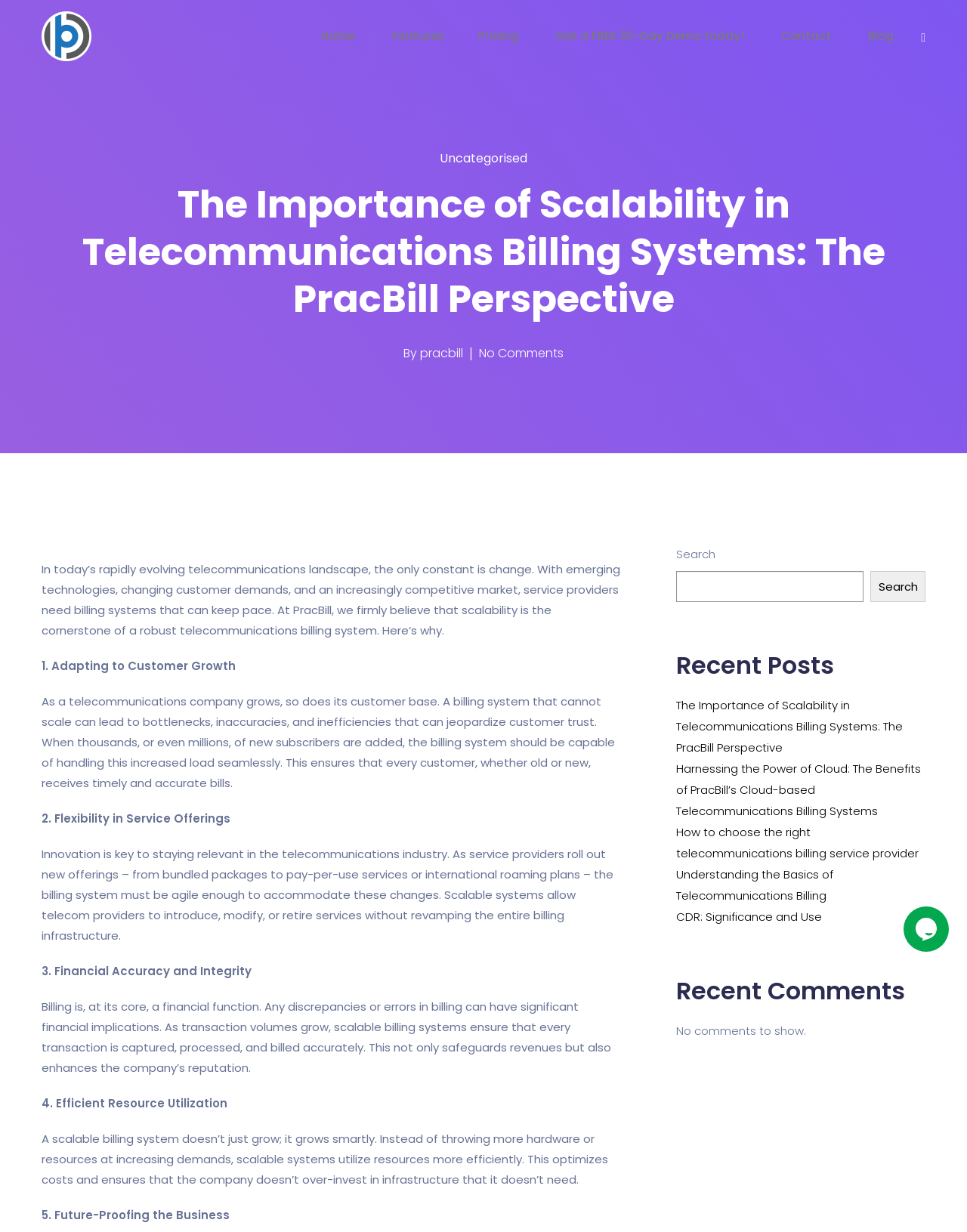Pinpoint the bounding box coordinates for the area that should be clicked to perform the following instruction: "Get a FREE 30-Day Demo today!".

[0.574, 0.022, 0.773, 0.036]